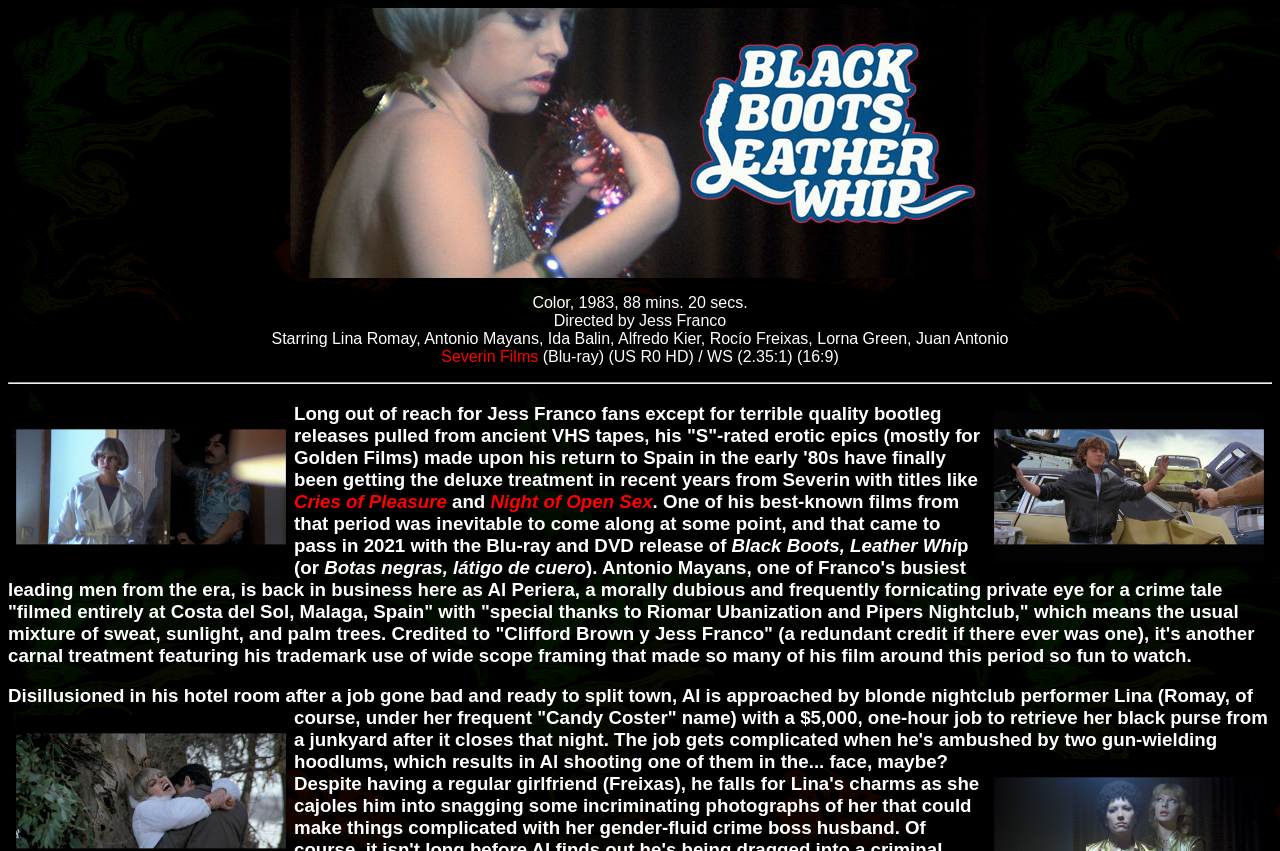Respond to the question below with a single word or phrase:
What is the name of the film company mentioned in the text?

Severin Films